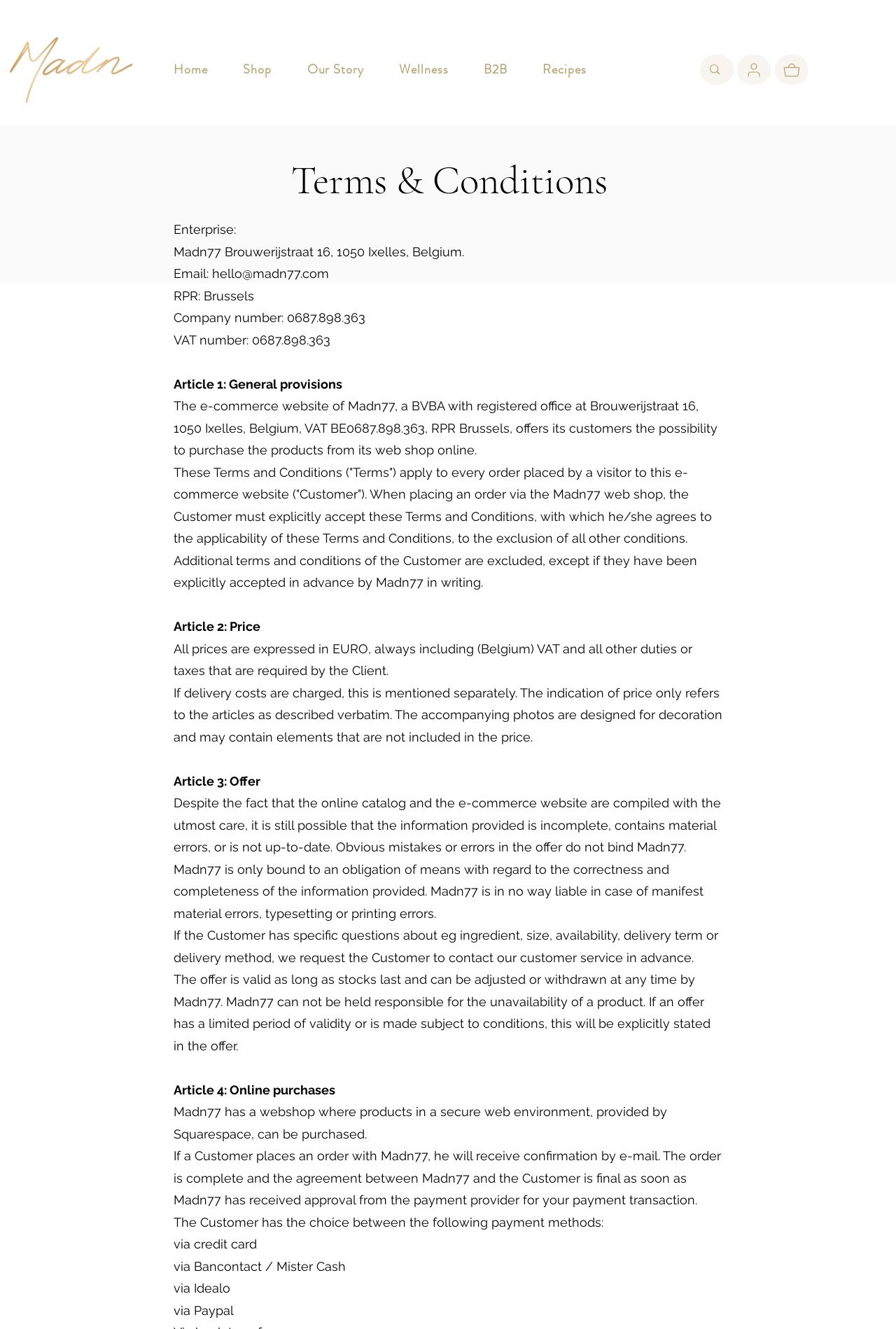Please provide the bounding box coordinates for the element that needs to be clicked to perform the following instruction: "Click the 'Basket' link". The coordinates should be given as four float numbers between 0 and 1, i.e., [left, top, right, bottom].

[0.865, 0.041, 0.902, 0.064]